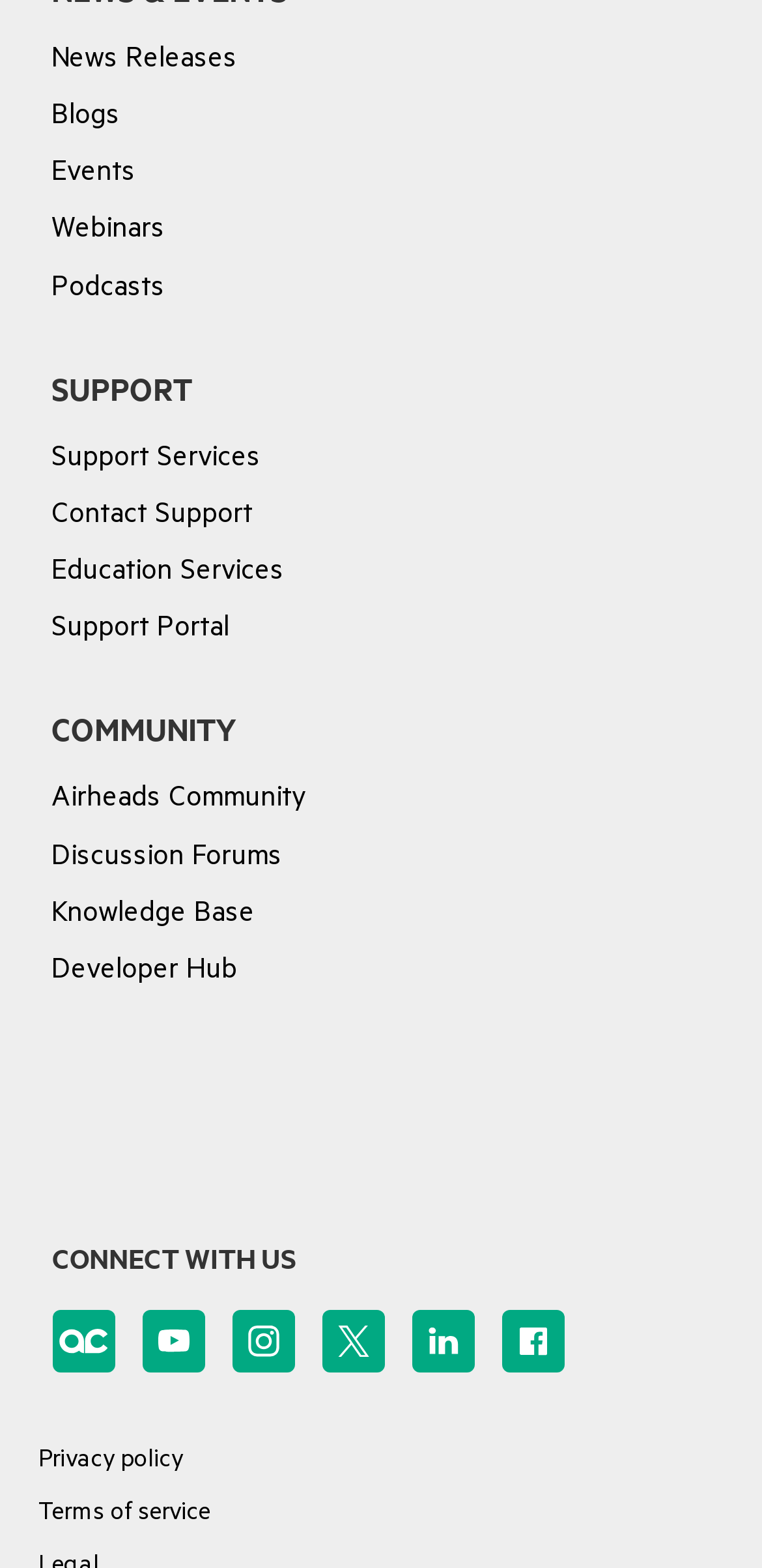Locate the bounding box coordinates of the clickable region necessary to complete the following instruction: "Visit Support Services". Provide the coordinates in the format of four float numbers between 0 and 1, i.e., [left, top, right, bottom].

[0.068, 0.279, 0.342, 0.31]